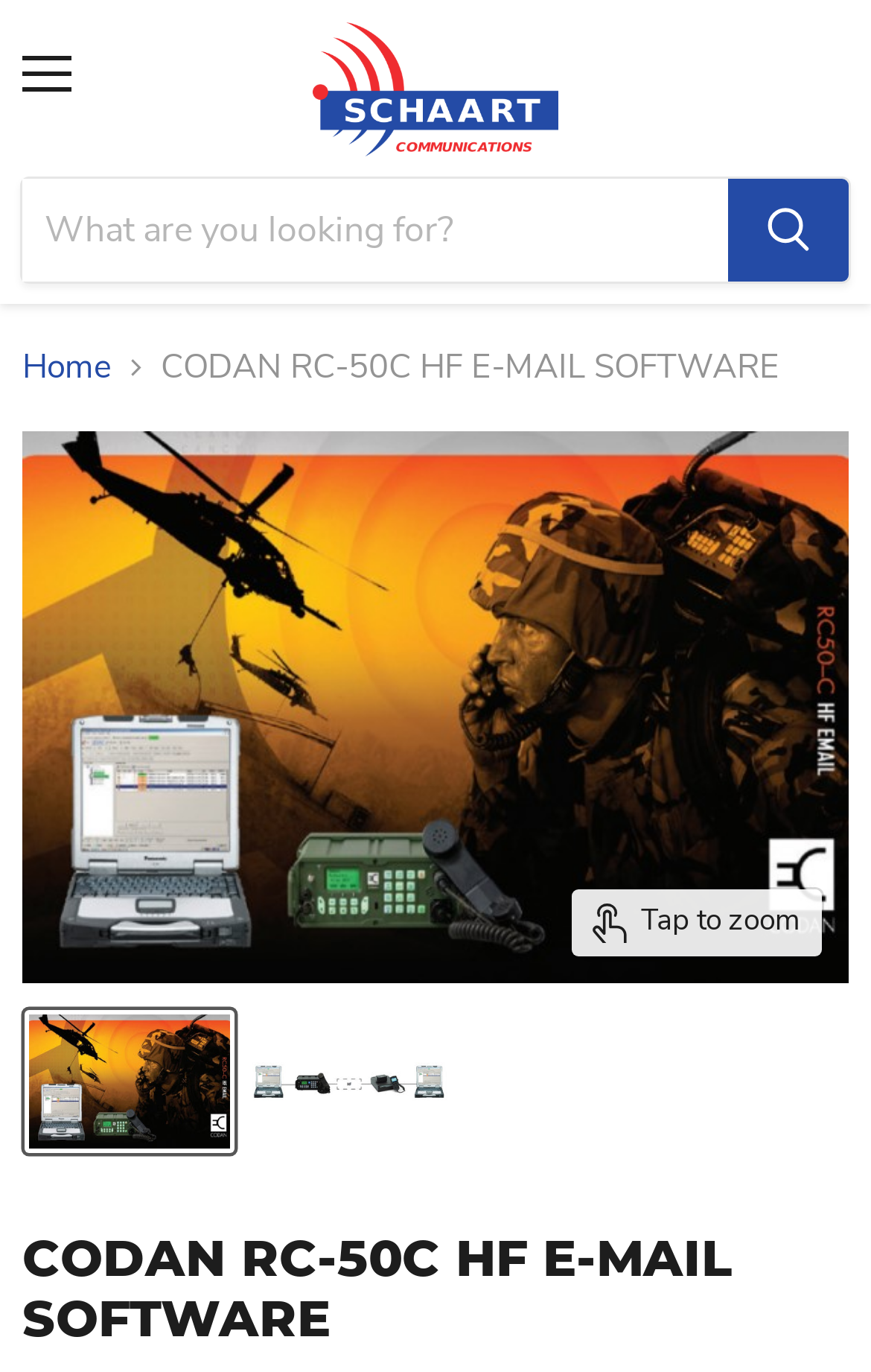Answer briefly with one word or phrase:
What is the purpose of the search bar?

To search for products